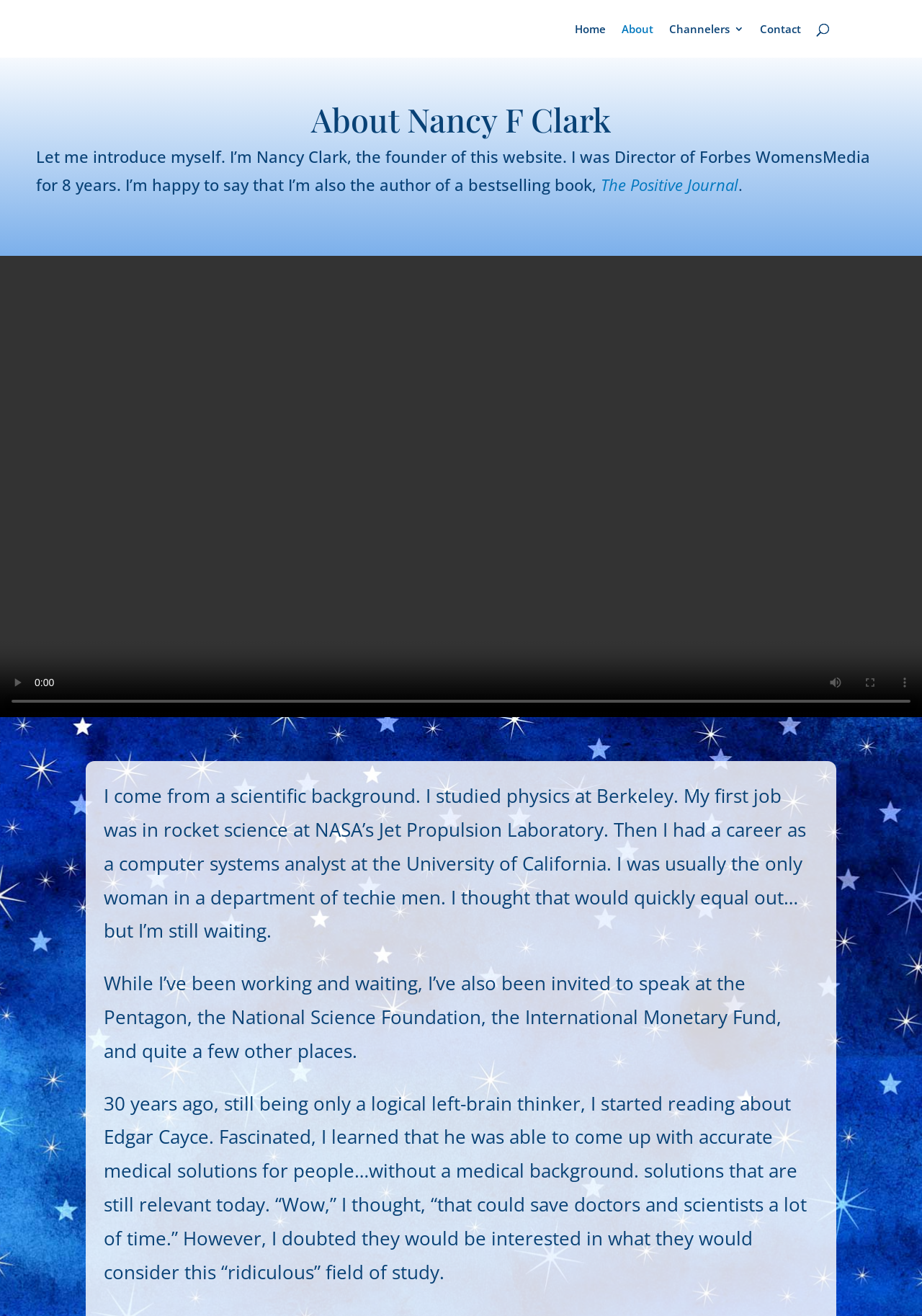What is the profession of the founder of this website?
From the screenshot, provide a brief answer in one word or phrase.

Rocket scientist